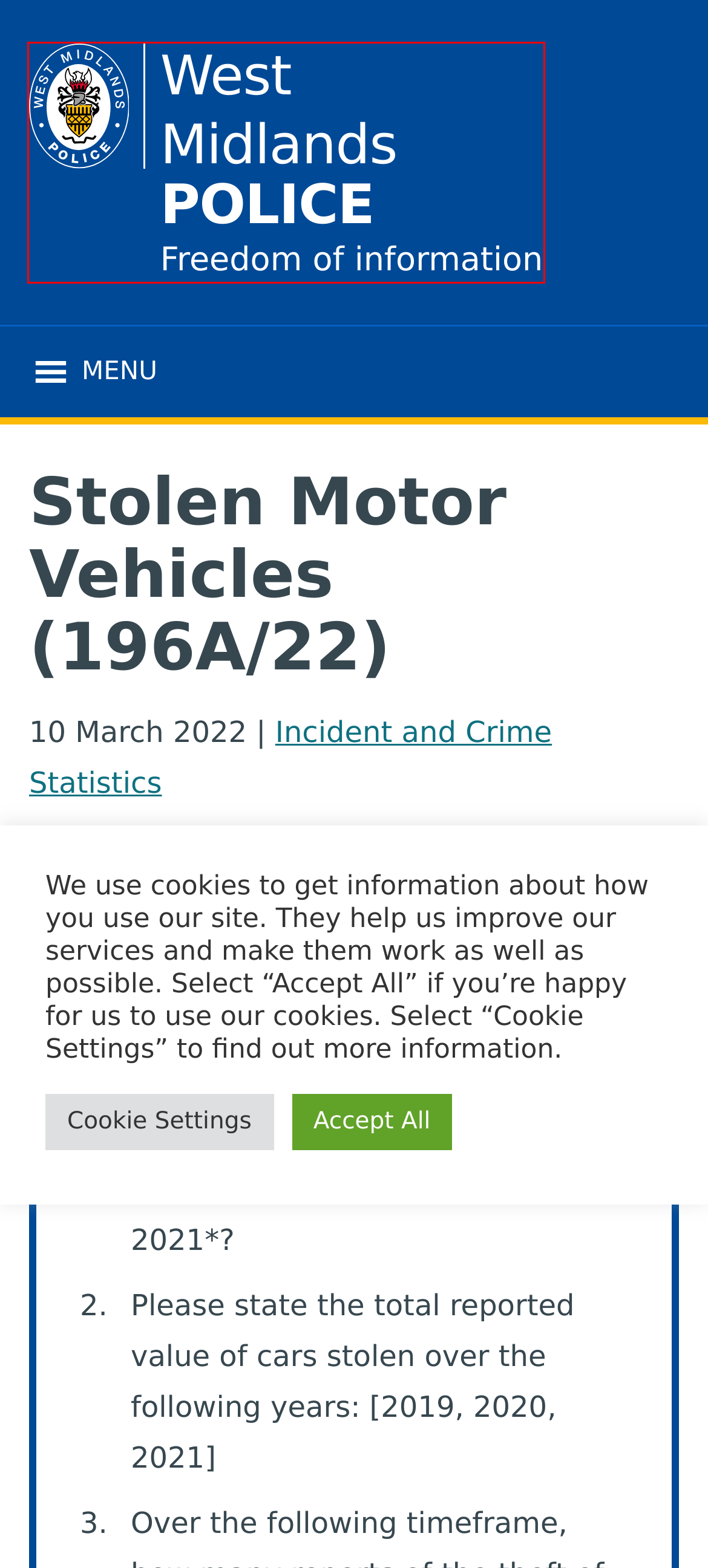Review the screenshot of a webpage that includes a red bounding box. Choose the webpage description that best matches the new webpage displayed after clicking the element within the bounding box. Here are the candidates:
A. Finance and Procurement Archives - Freedom of Information - West Midlands Police
B. 'Deepfake' Crimes and Incidents (402A/24) - Freedom of Information - West Midlands Police
C. Speed enforcement - Birmingham/Sandwell (587A/24) - Freedom of Information - West Midlands Police
D. Online Harassment / Cyberbullying (666A/24) - Freedom of Information - West Midlands Police
E. Discipline, Complaints and Legal Archives - Freedom of Information - West Midlands Police
F. Uncategorised Archives - Freedom of Information - West Midlands Police
G. Freedom of Information - West Midlands Police
H. Other Archives - Freedom of Information - West Midlands Police

G